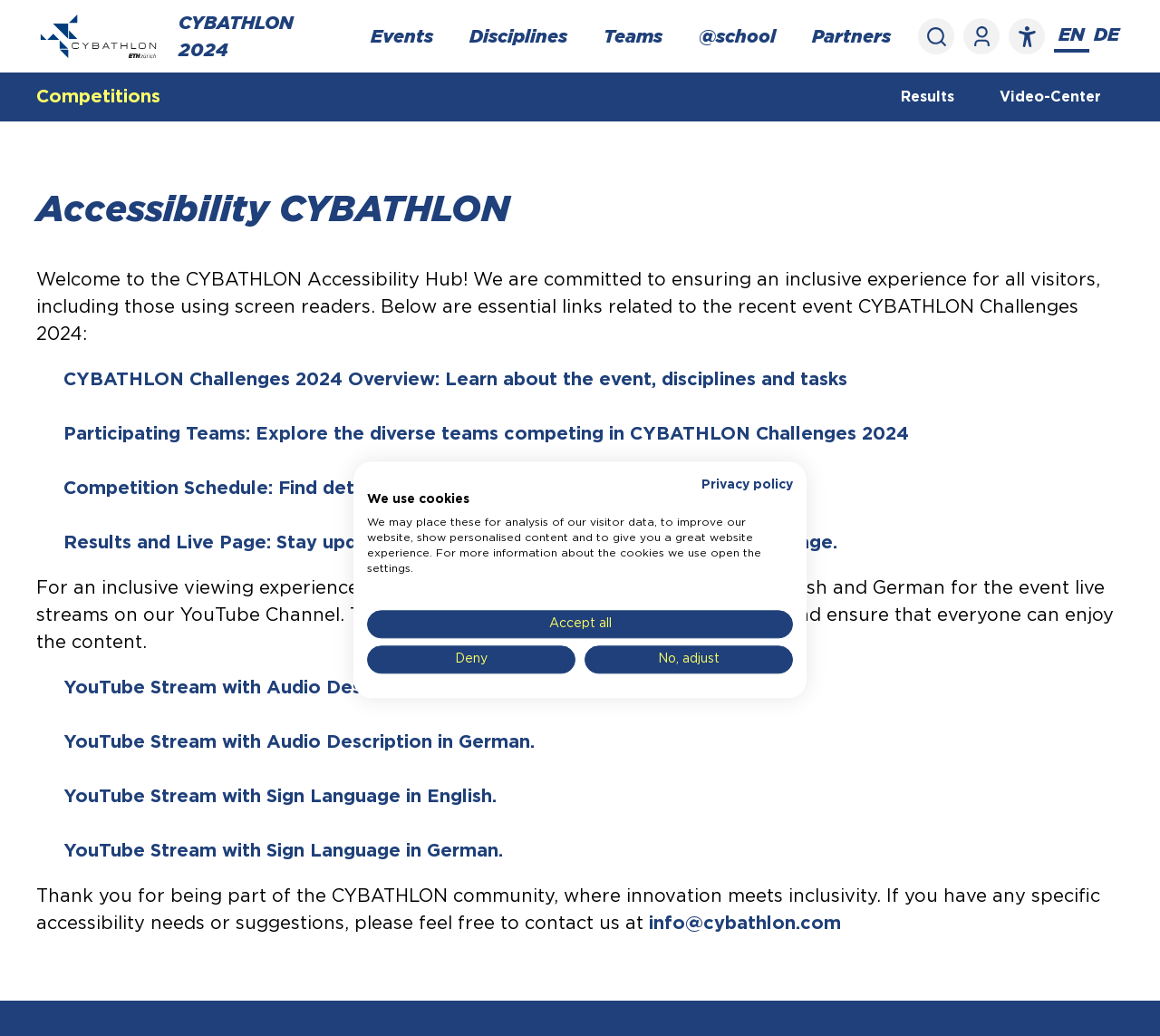Please specify the bounding box coordinates of the clickable region necessary for completing the following instruction: "Click CYBATHLON 2024". The coordinates must consist of four float numbers between 0 and 1, i.e., [left, top, right, bottom].

[0.139, 0.0, 0.304, 0.07]